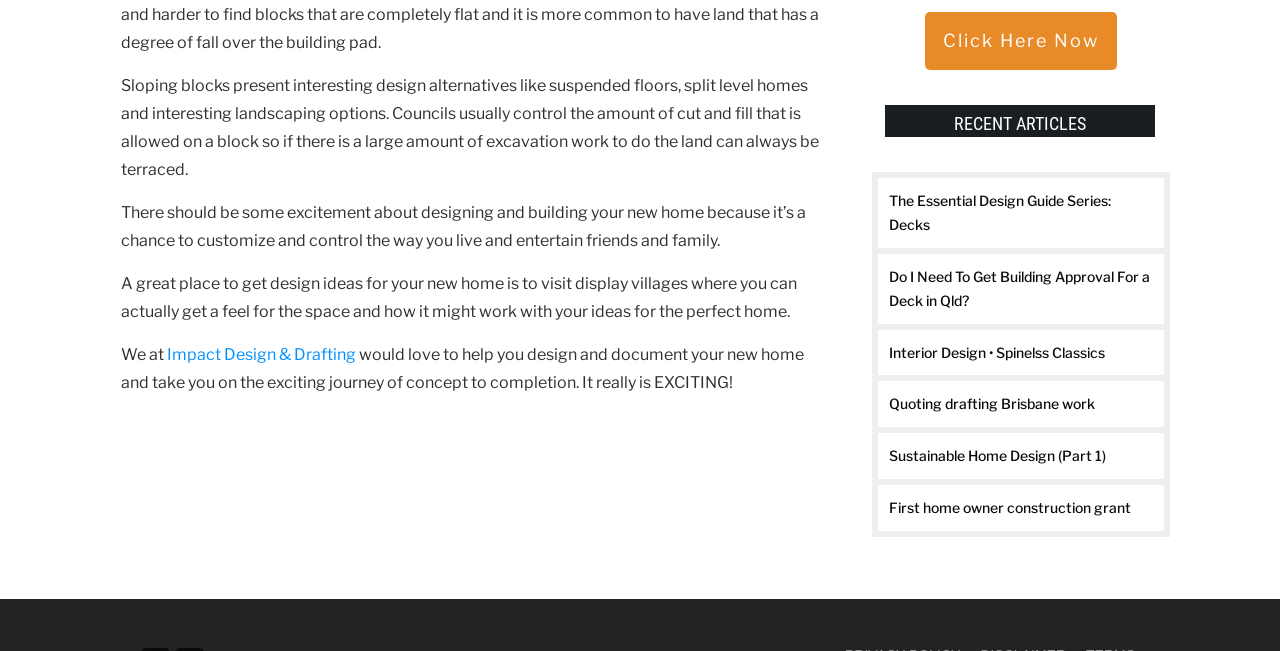Please specify the bounding box coordinates of the clickable section necessary to execute the following command: "Click on 'Impact Design & Drafting'".

[0.13, 0.53, 0.278, 0.559]